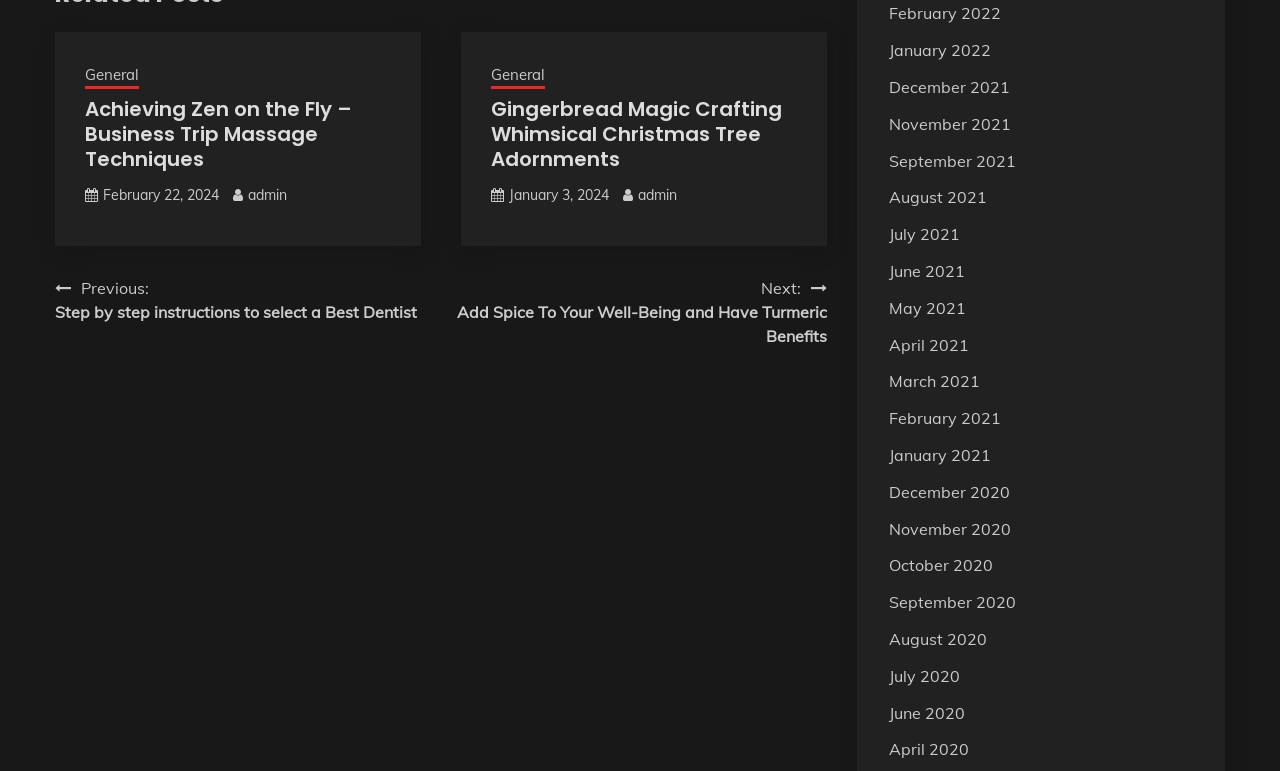Locate the bounding box for the described UI element: "General". Ensure the coordinates are four float numbers between 0 and 1, formatted as [left, top, right, bottom].

[0.066, 0.083, 0.109, 0.116]